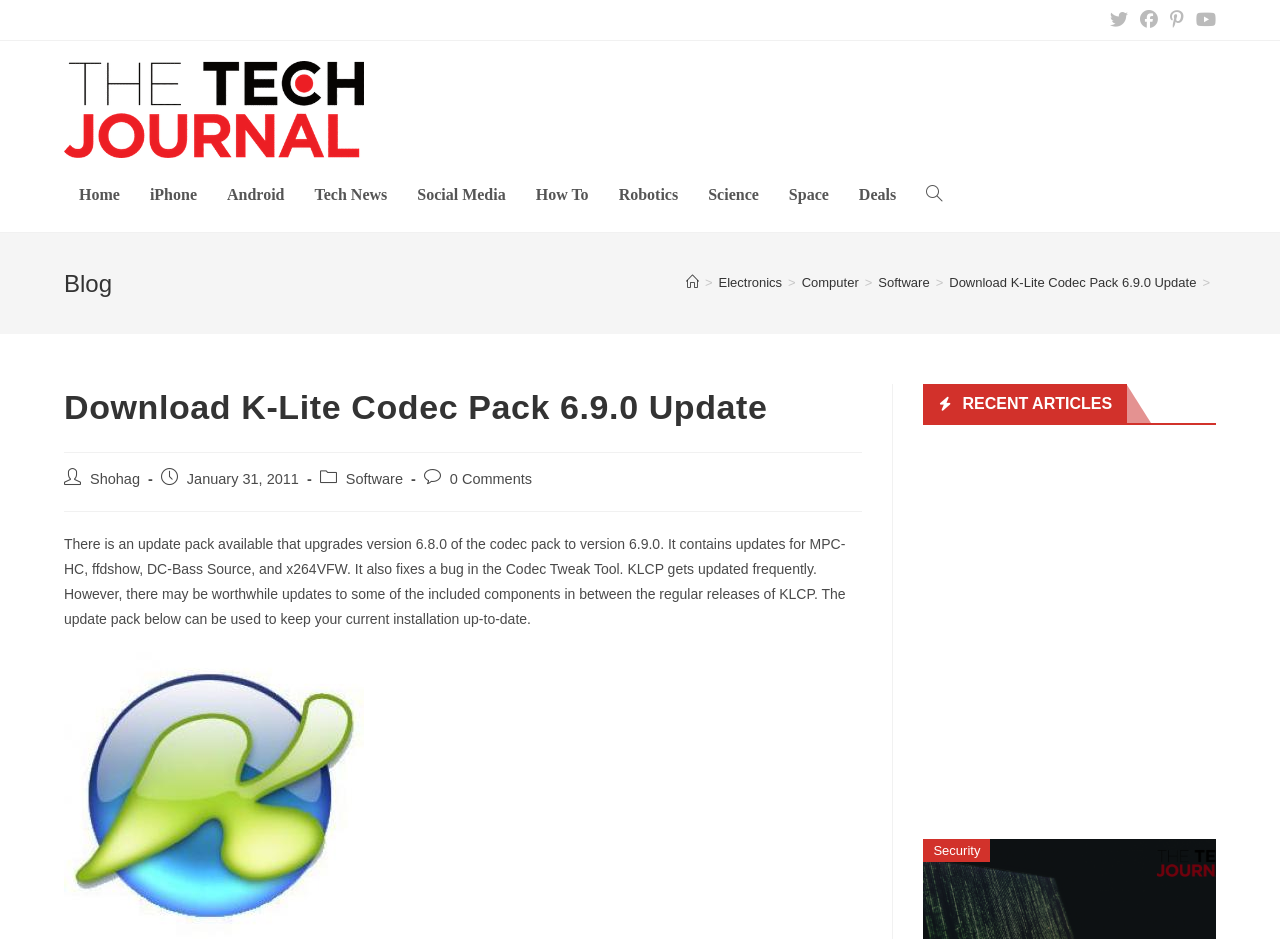What is the category of the post?
Please give a detailed and elaborate explanation in response to the question.

The post category is specified as 'Software' in the post metadata section.